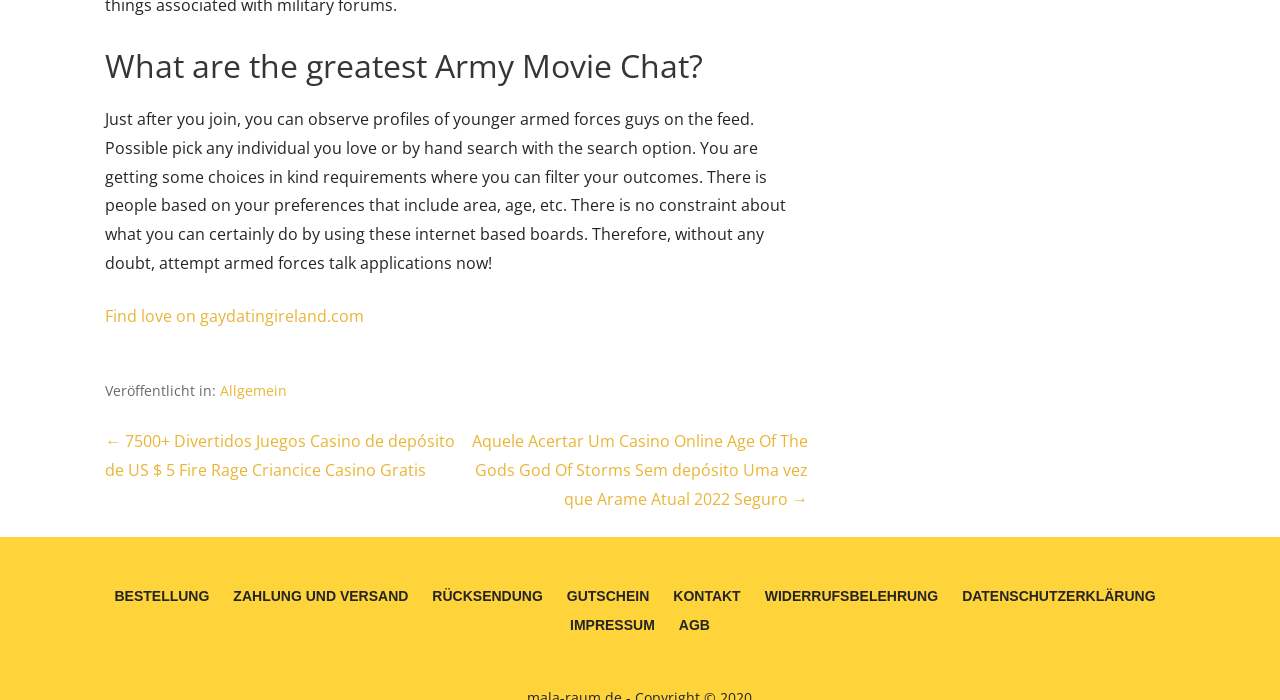Locate the bounding box coordinates of the element that should be clicked to execute the following instruction: "View terms and conditions".

[0.53, 0.882, 0.555, 0.913]